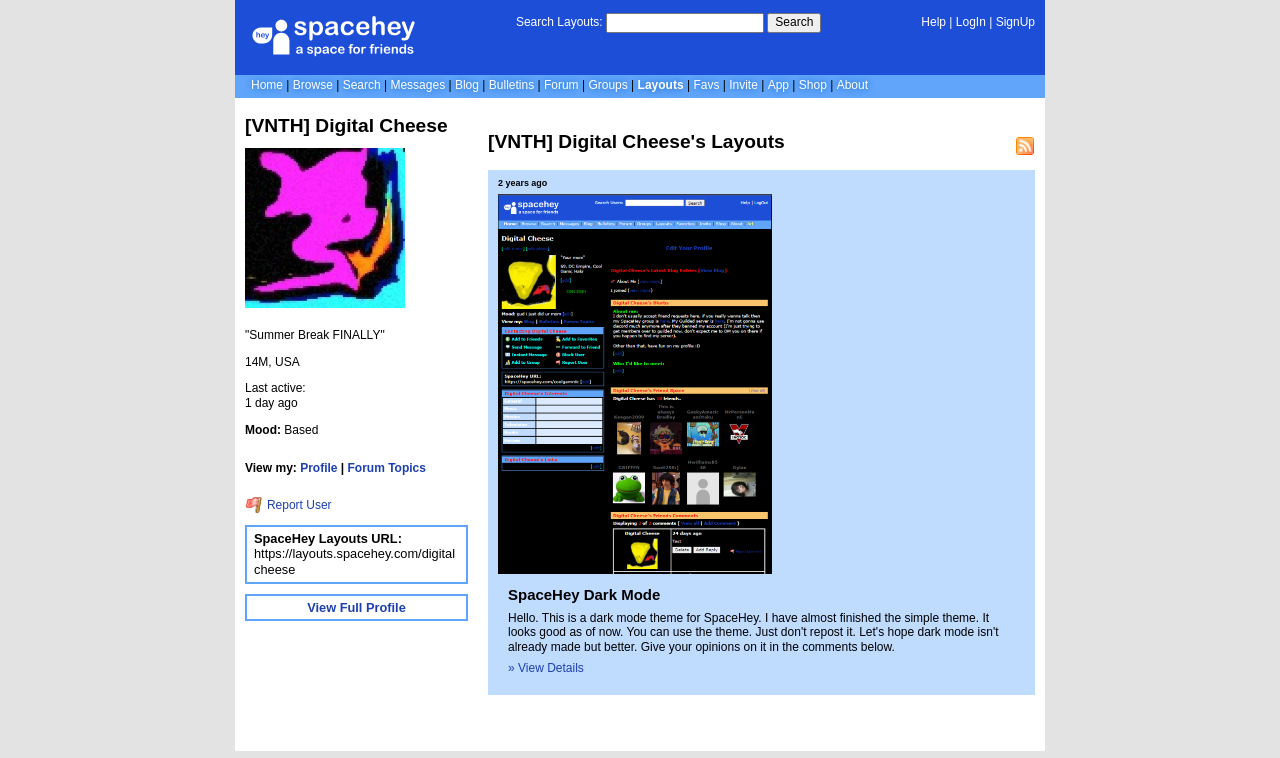Explain the webpage in detail, including its primary components.

This webpage is a profile page on a social network called SpaceHey, focused on privacy and customizability. At the top, there is a header section with a logo image and a link to the SpaceHey homepage. Next to the logo, there is a search bar with a search button. On the right side of the header, there are links to Help, LogIn, and SignUp.

Below the header, there is a navigation menu with links to various sections of the website, including Home, Browse, Search, Messages, Blog, Bulletins, Forum, Groups, Layouts, Favs, Invite, App, Shop, and About.

The main content of the page is a profile section, which displays information about the user "[VNTH] Digital Cheese". The profile section is divided into two columns. The left column contains the user's profile picture, a heading with the user's name, and some static text describing the user's status, including a mood indicator and a "Last active" timestamp.

The right column contains a heading with the title "[VNTH] Digital Cheese's Layouts" and a link to an RSS Feed. Below the heading, there is a section with a timestamp indicating when the layout was created, and a link to a layout screenshot. There is also a heading with the title "SpaceHey Dark Mode" and a link to view details.

At the bottom of the profile section, there is a link to view the full profile.